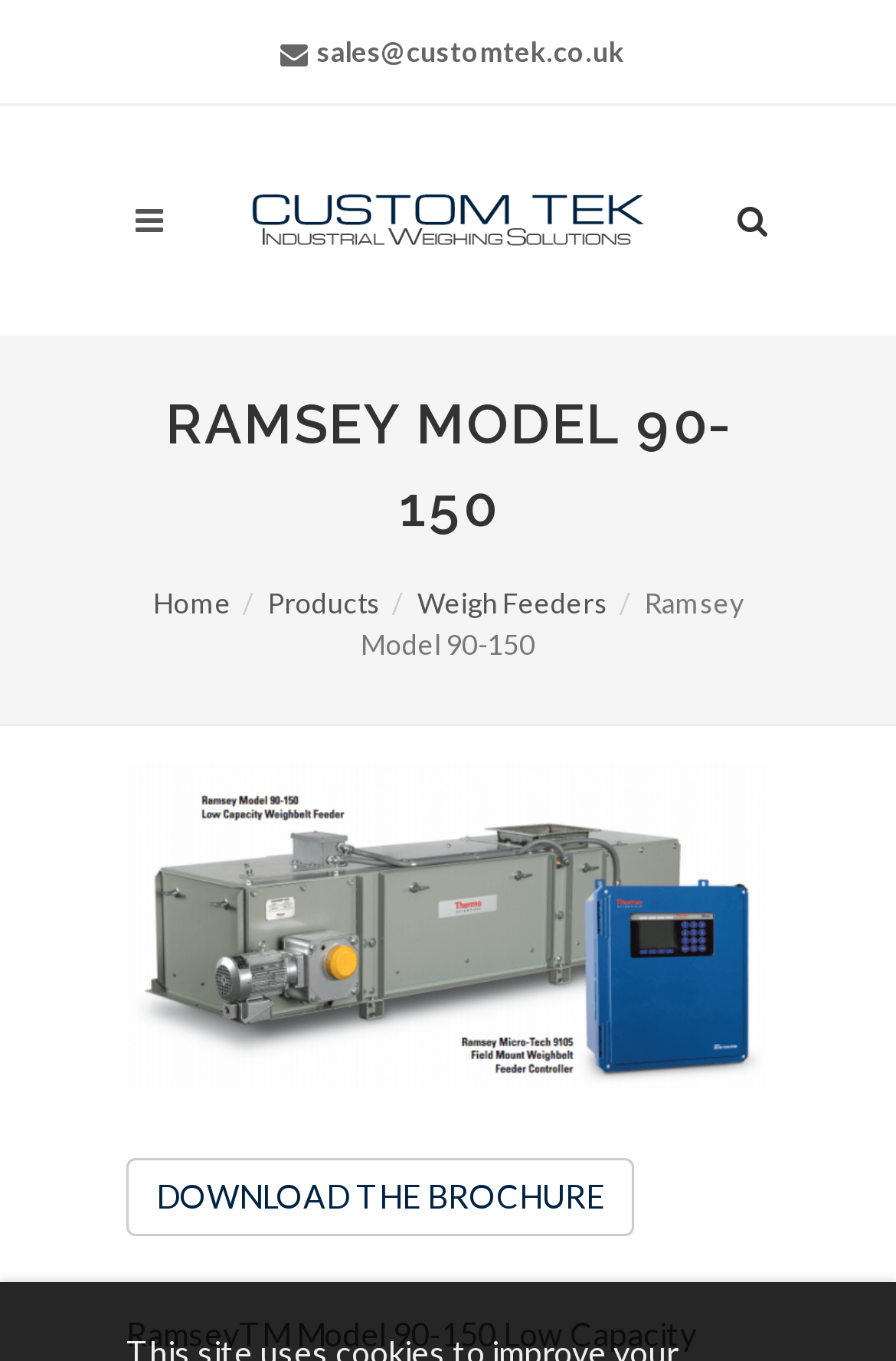What is the purpose of the textbox?
Please respond to the question with a detailed and well-explained answer.

The textbox is located at the top-right corner of the webpage and has a placeholder text 'Search Website'. This suggests that the textbox is meant for users to search for specific content within the website.